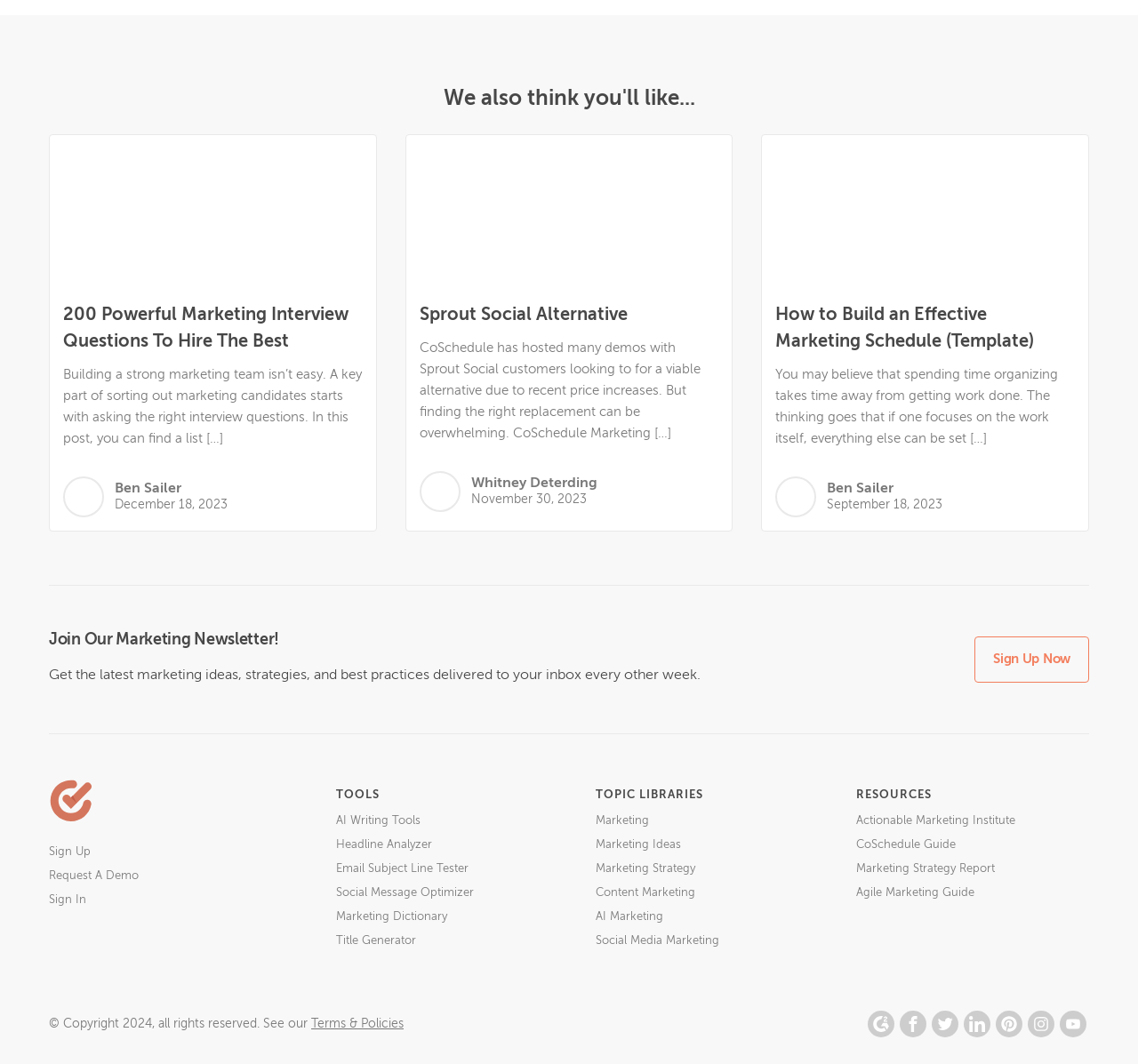Please specify the bounding box coordinates of the clickable region to carry out the following instruction: "Learn about marketing strategy". The coordinates should be four float numbers between 0 and 1, in the format [left, top, right, bottom].

[0.523, 0.81, 0.611, 0.824]